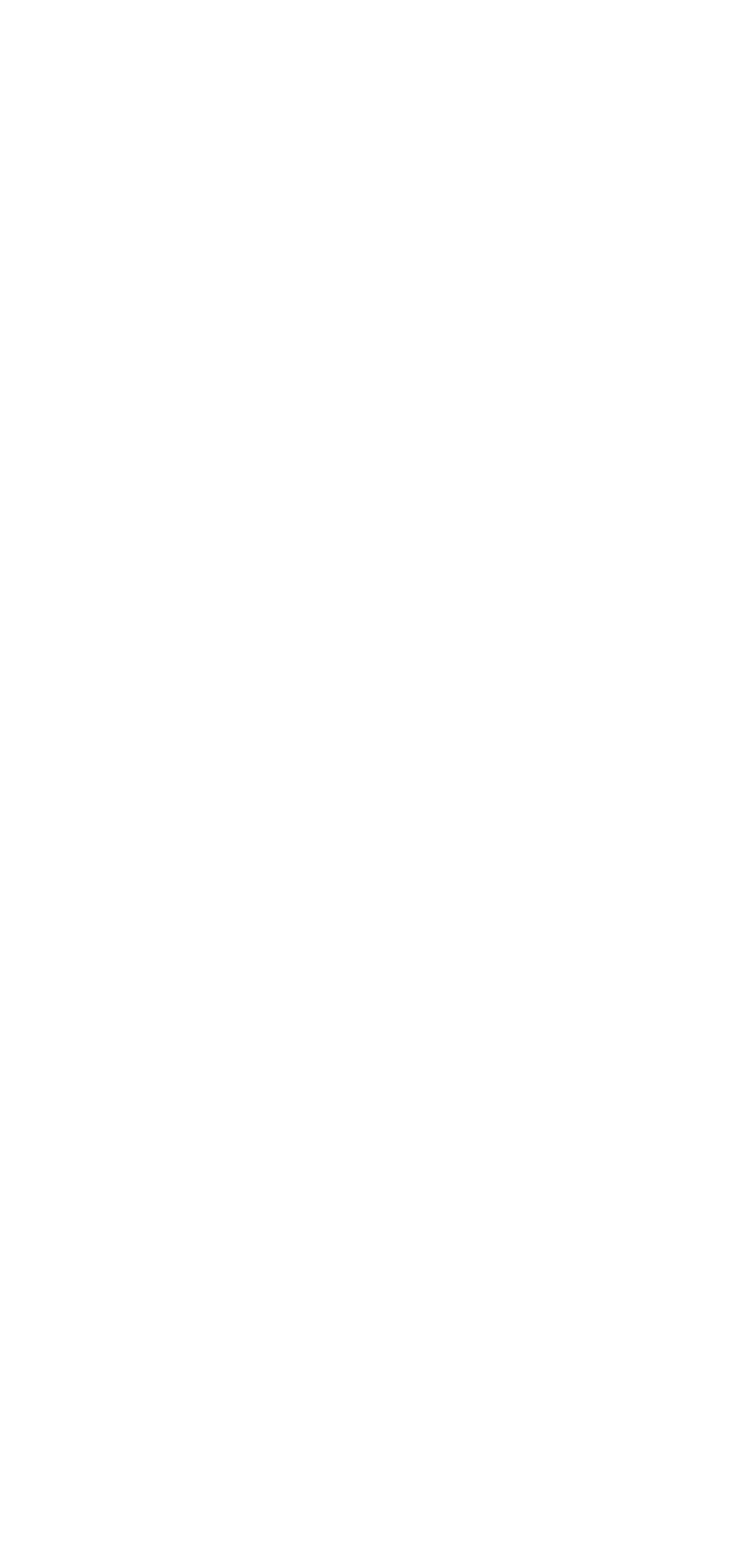Identify the bounding box coordinates for the element you need to click to achieve the following task: "Open 'Nice > Cannes Marathon 2023' article". Provide the bounding box coordinates as four float numbers between 0 and 1, in the form [left, top, right, bottom].

[0.0, 0.304, 0.479, 0.33]